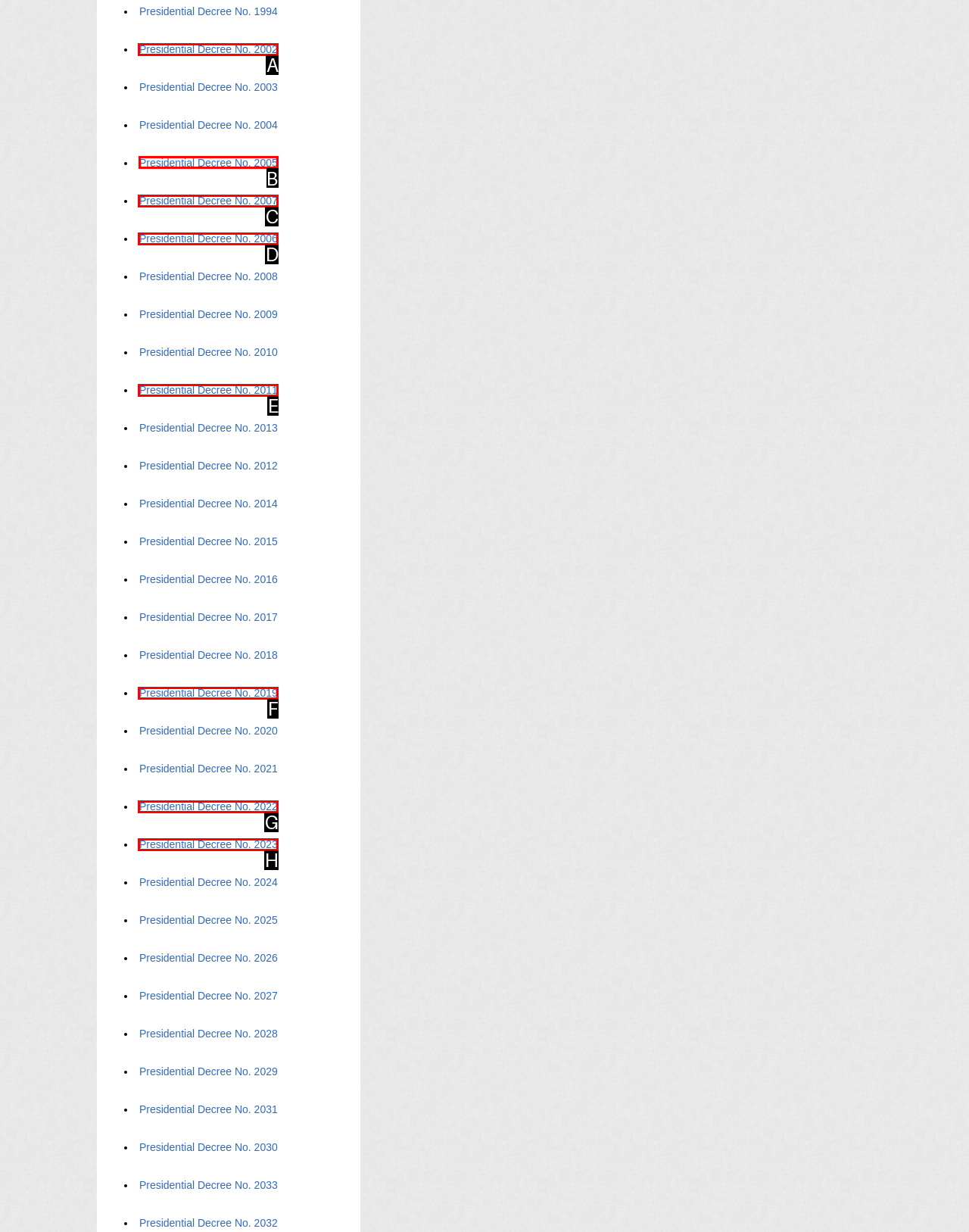Determine which option you need to click to execute the following task: View Presidential Decree No. 2005. Provide your answer as a single letter.

B